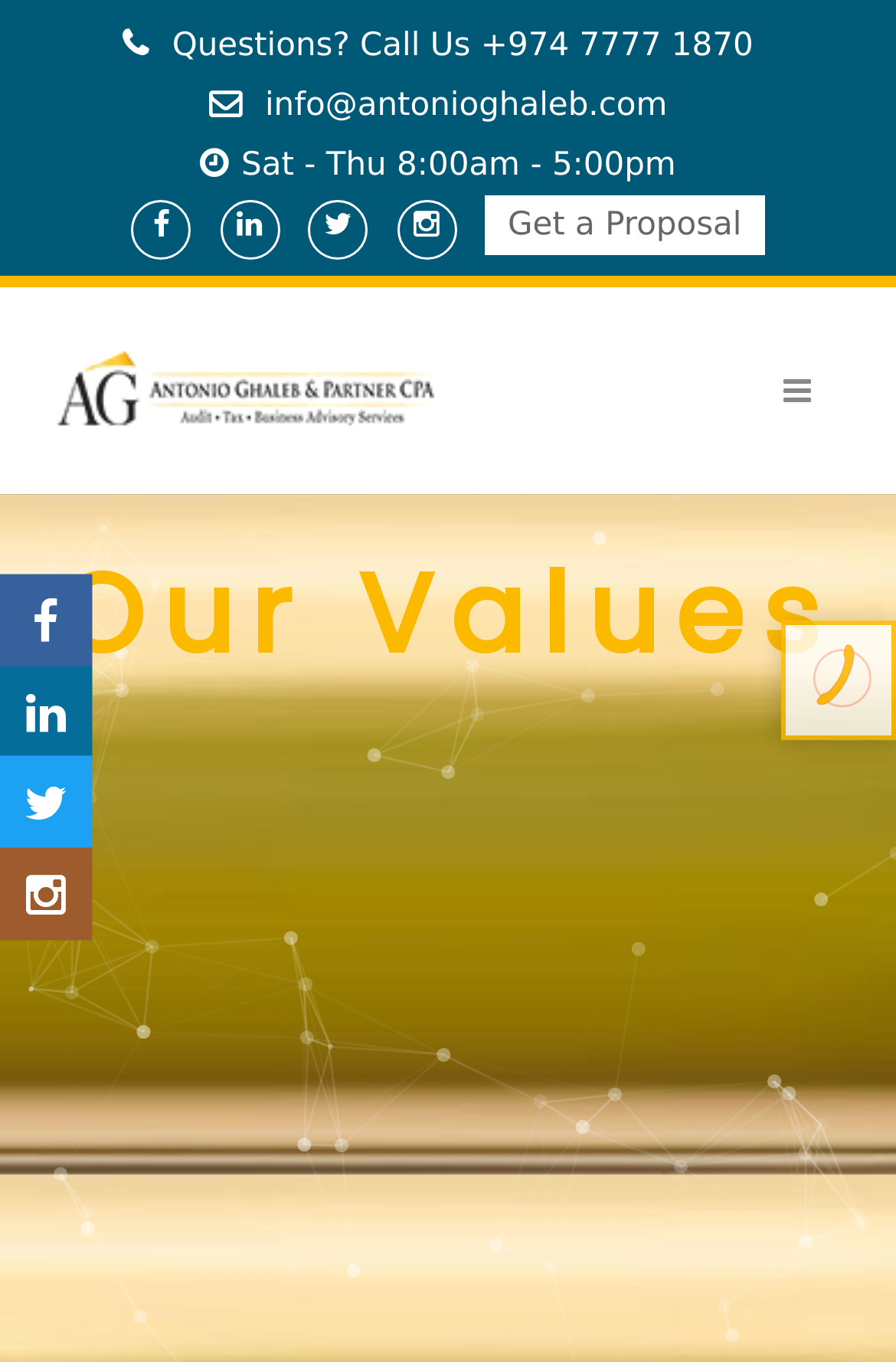Give a detailed account of the webpage's layout and content.

The webpage appears to be the homepage of Antonio Ghaleb, a company that provides auditing, accounting, tax, and business advisory services. 

At the top of the page, there are several links and a static text element. The links include "Questions? Call Us +974 7777 1870", "info@antonioghaleb.com", and four social media icons. The static text element displays the company's working hours, "Sat - Thu 8:00am - 5:00pm". 

To the right of the social media icons, there is a prominent call-to-action link, "Get a Proposal". 

Below these elements, there is a logo of Antonio Ghaleb, which is an image with the company name written in text next to it. 

Further down, there is a heading that reads "Our Values". 

On the right side of the page, near the bottom, there is an image of a phone. 

There is also a small icon at the bottom right corner of the page, which appears to be a copyright symbol.